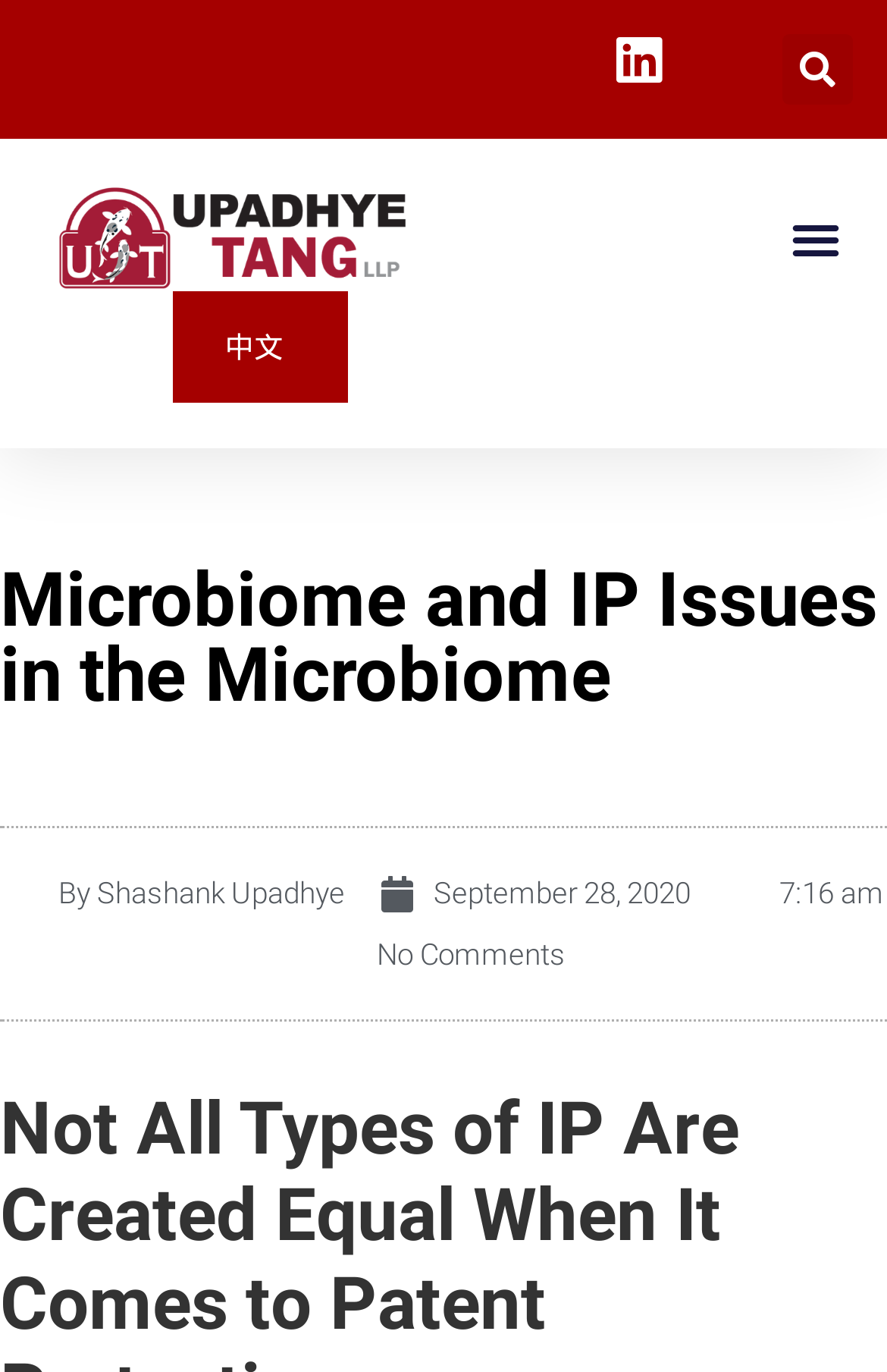Provide a thorough description of the webpage you see.

The webpage appears to be a blog post or article discussing "Microbiome and IP Issues in the Microbiome" with a focus on intellectual property and FDA lawyers. 

At the top right corner, there is a search bar with a "Search" button. Next to it, there is a "Menu Toggle" button. On the top left side, there is an image with an "Untitled design (7)" caption, which is likely a logo or icon. 

Below the image, there is a heading that displays the title of the article, "Microbiome and IP Issues in the Microbiome". The author's name, "Shashank Upadhye", is mentioned below the title, along with the publication date, "September 28, 2020". The time of publication, "7:16 am", is also displayed. 

Additionally, there is a link to a Chinese version of the page, "中文", located near the top left side. There is also a mention of "No Comments" at the bottom of the page, indicating that there are no comments on the article.